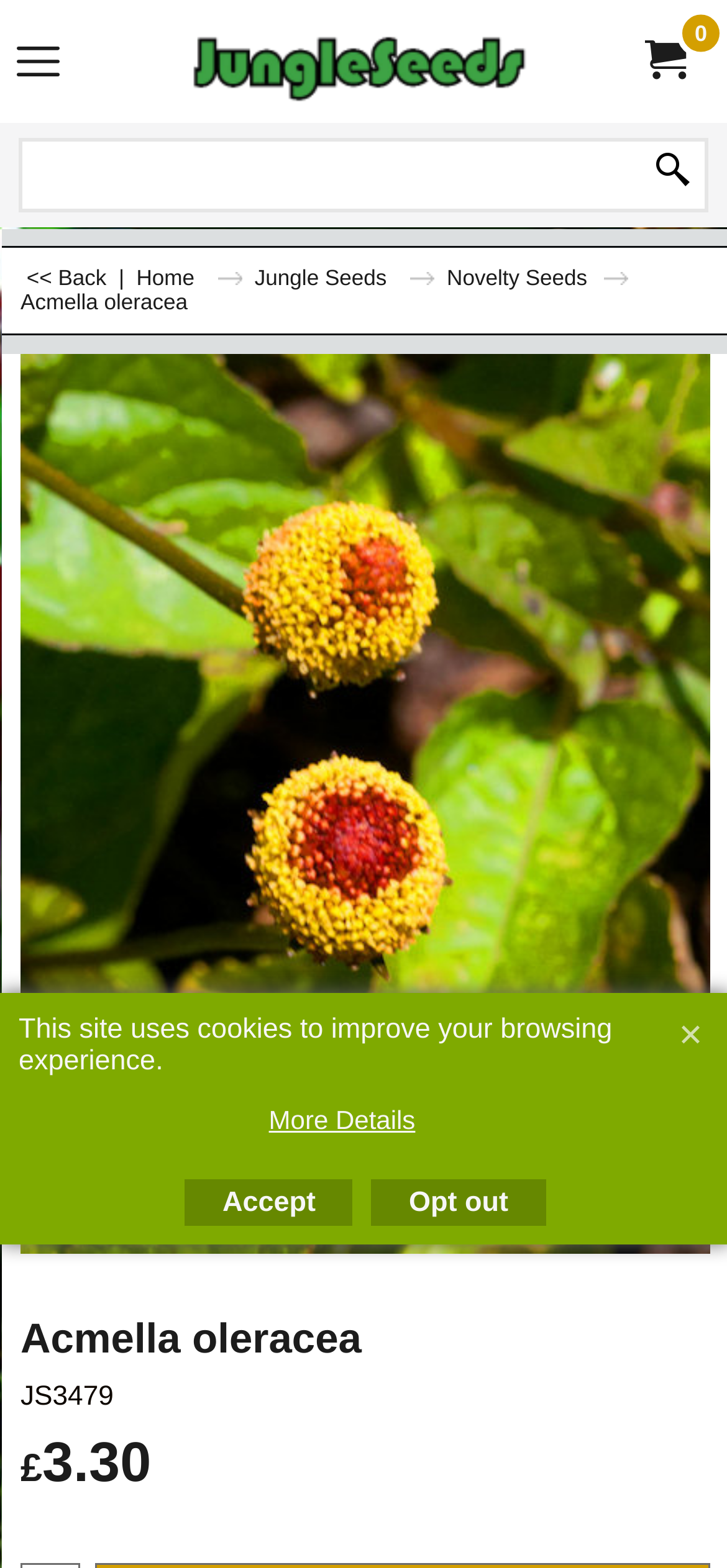What is the type of seeds?
Look at the screenshot and give a one-word or phrase answer.

Jungle Seeds